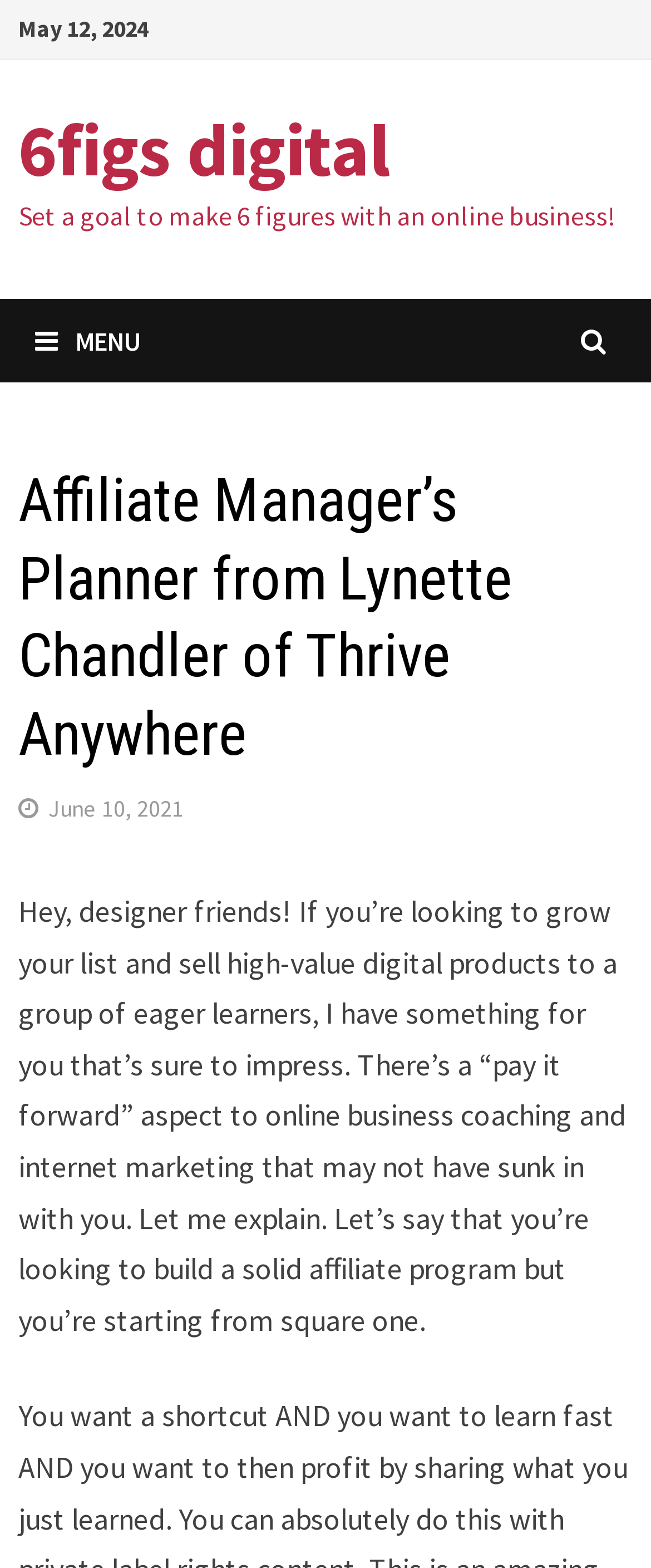What is the date mentioned at the top?
Refer to the image and respond with a one-word or short-phrase answer.

May 12, 2024